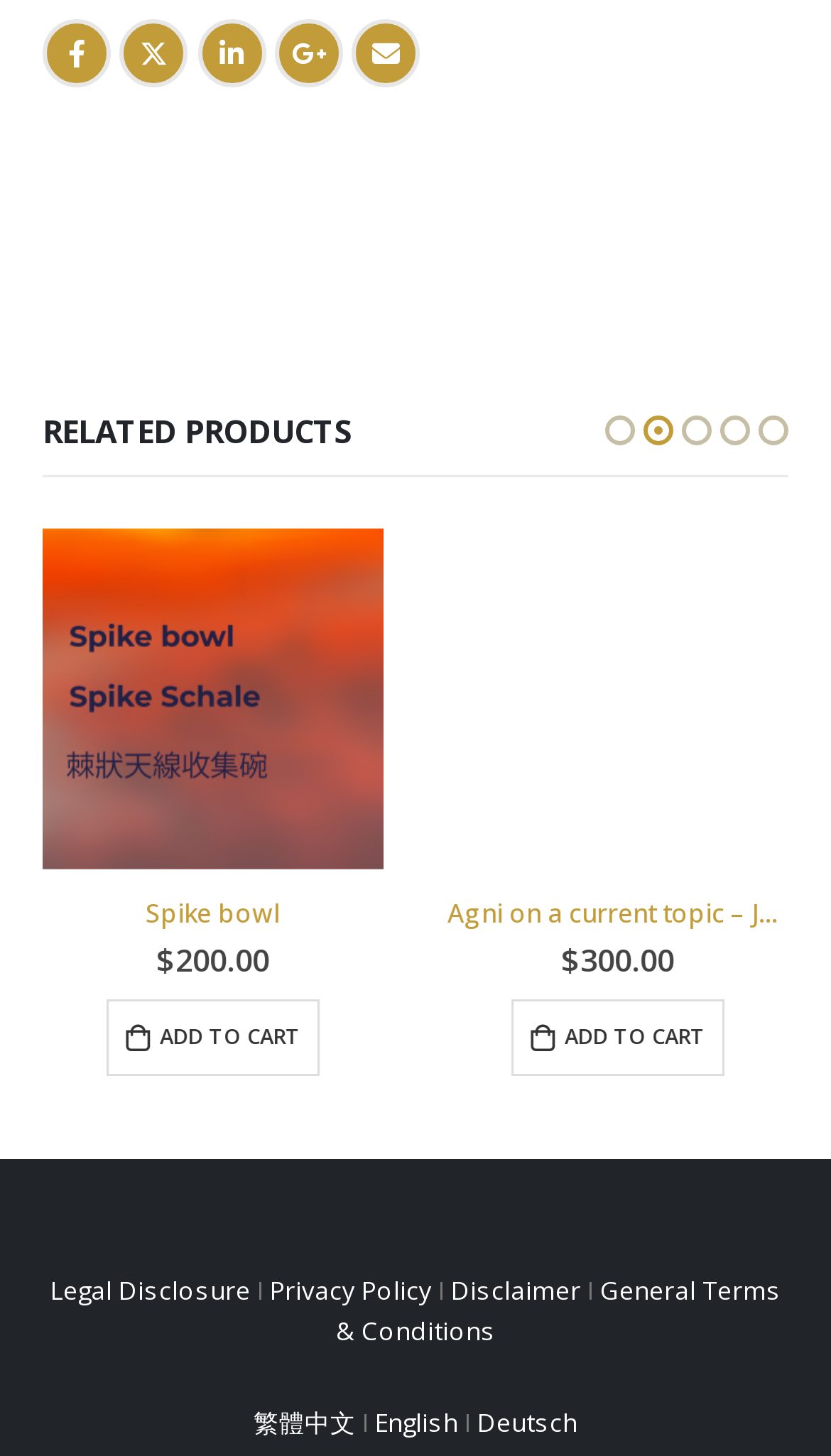Find the bounding box coordinates of the area that needs to be clicked in order to achieve the following instruction: "Share on Facebook". The coordinates should be specified as four float numbers between 0 and 1, i.e., [left, top, right, bottom].

[0.051, 0.013, 0.133, 0.06]